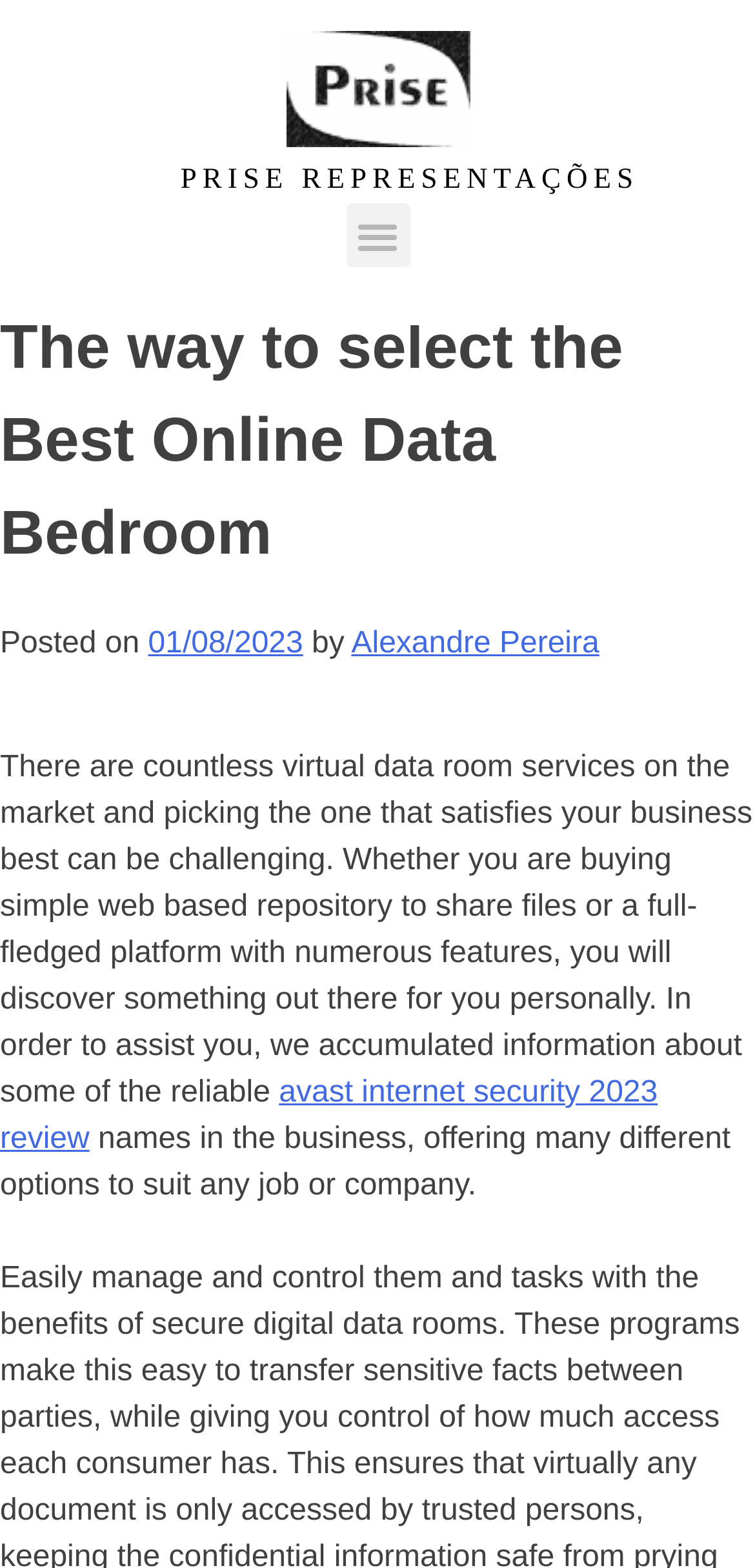Predict the bounding box coordinates of the UI element that matches this description: "01/08/2023". The coordinates should be in the format [left, top, right, bottom] with each value between 0 and 1.

[0.196, 0.4, 0.401, 0.421]